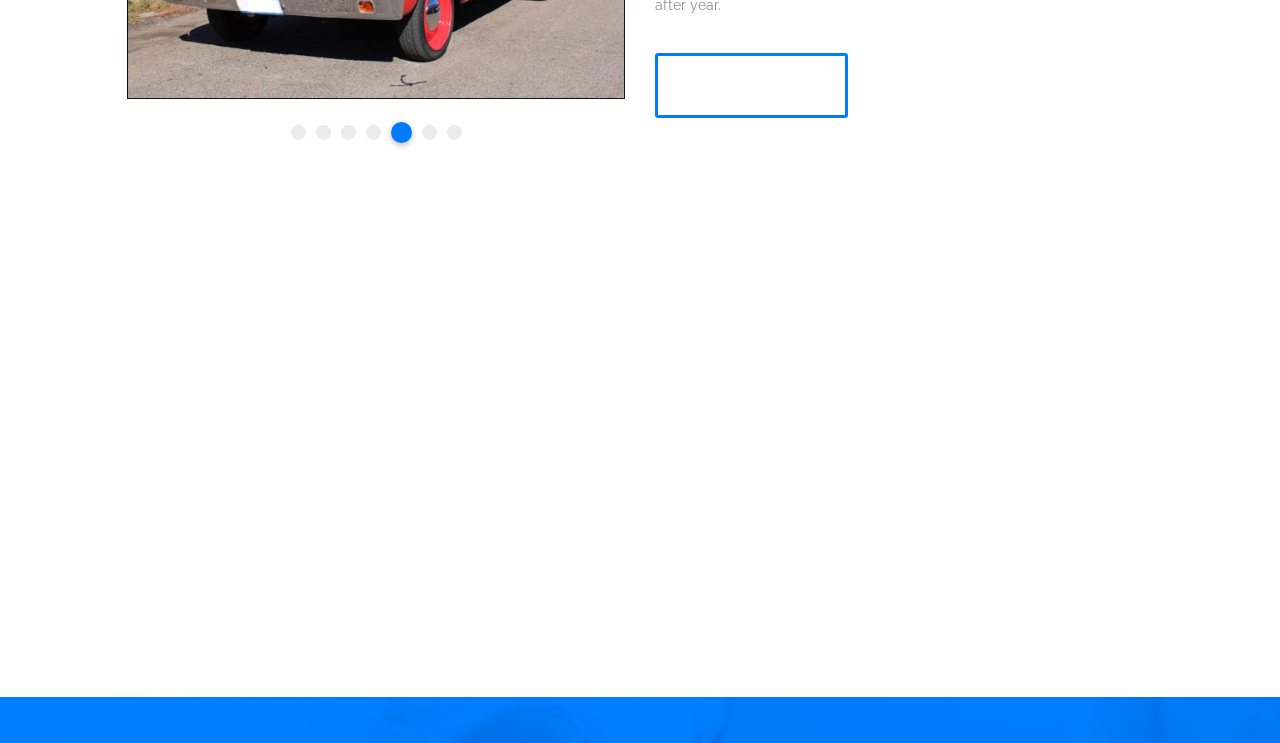Bounding box coordinates are specified in the format (top-left x, top-left y, bottom-right x, bottom-right y). All values are floating point numbers bounded between 0 and 1. Please provide the bounding box coordinate of the region this sentence describes: 3

[0.266, 0.165, 0.282, 0.193]